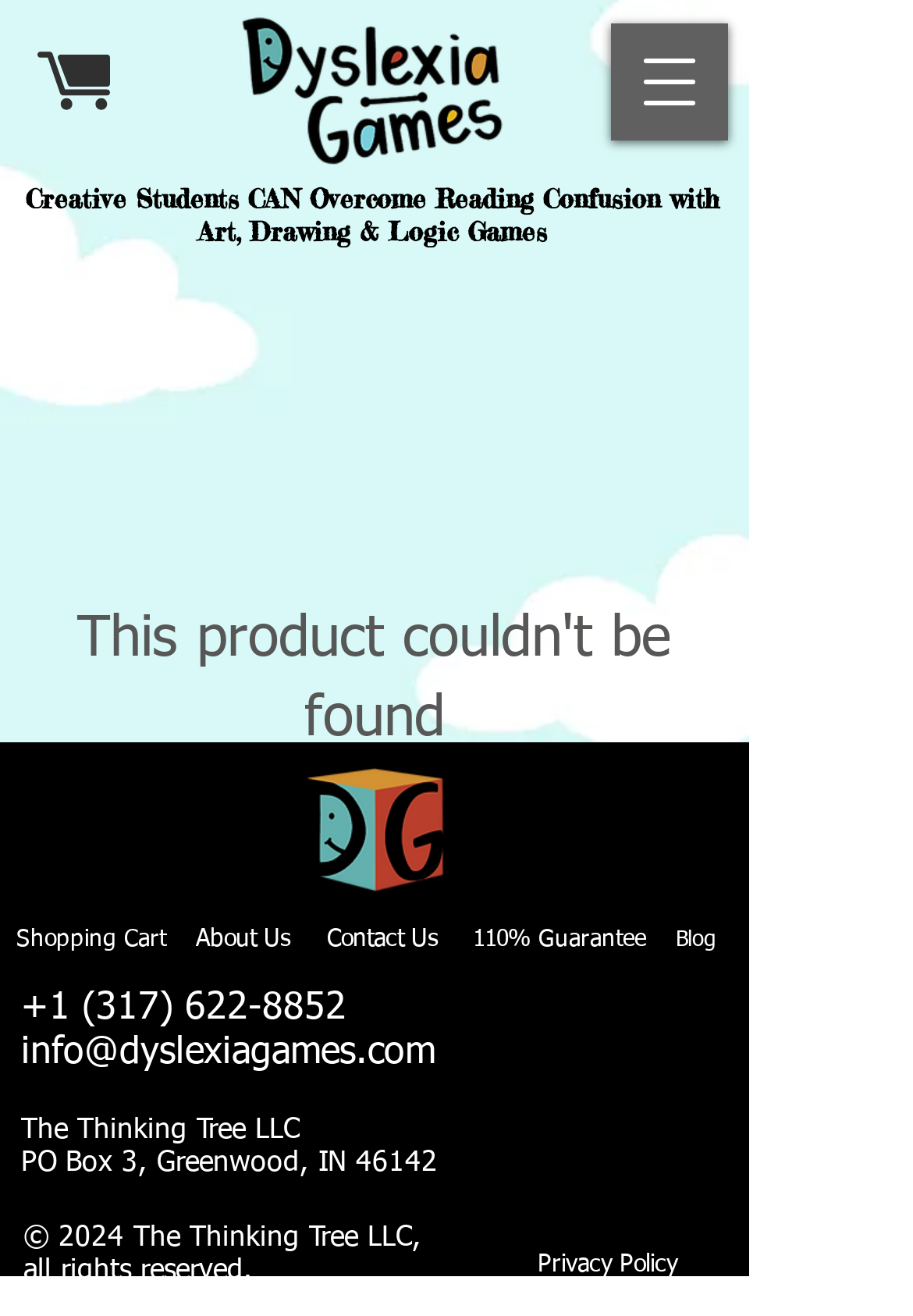Please identify the bounding box coordinates of the element that needs to be clicked to execute the following command: "Read about us". Provide the bounding box using four float numbers between 0 and 1, formatted as [left, top, right, bottom].

[0.2, 0.696, 0.331, 0.733]